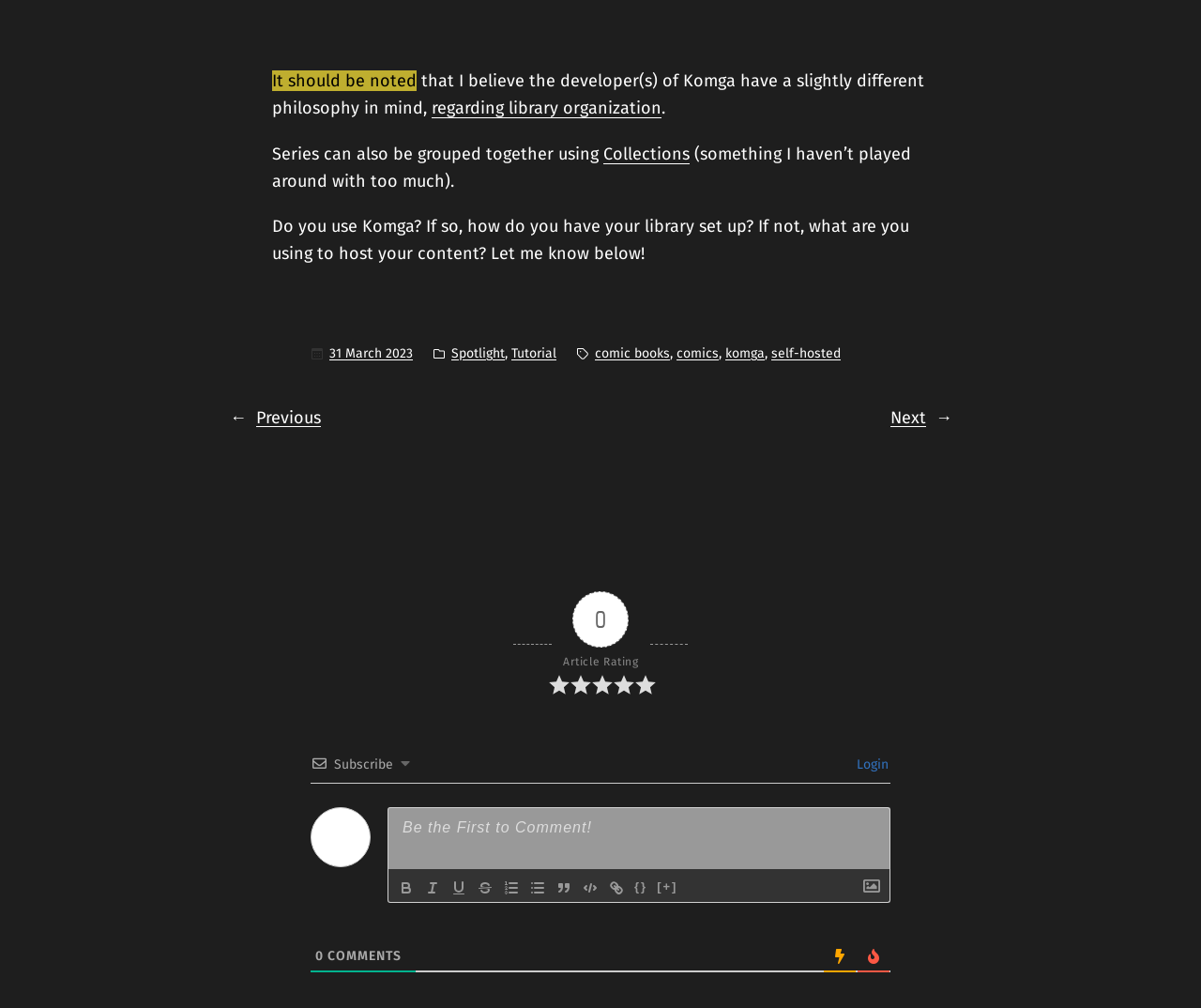Provide a one-word or brief phrase answer to the question:
What is the date of the article?

31 March 2023